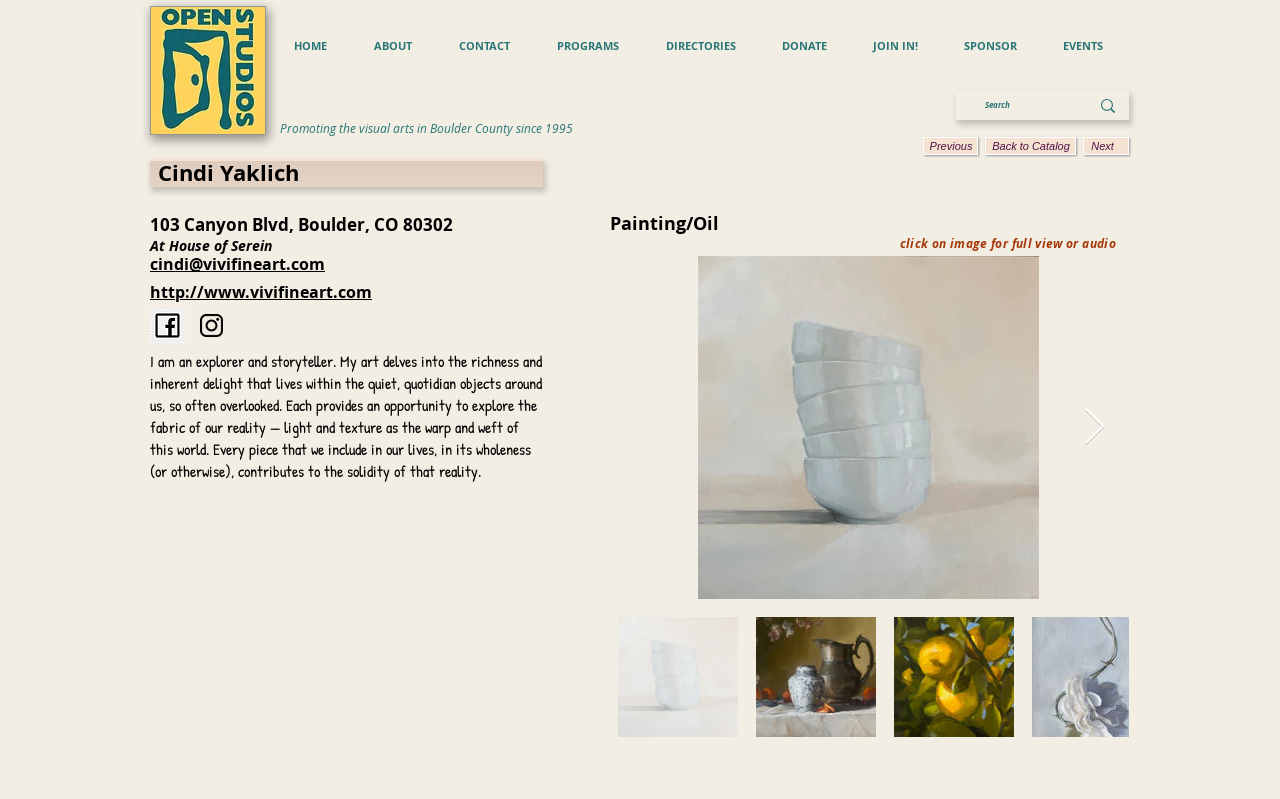Detail the webpage's structure and highlights in your description.

This webpage is about Cindi Yaklich, an artist. At the top left corner, there is an image of the OSLogo2020.jpg. Below it, there is a navigation menu with links to different sections of the website, including HOME, ABOUT, CONTACT, PROGRAMS, DIRECTORIES, DONATE, JOIN IN!, SPONSOR, and EVENTS.

To the right of the navigation menu, there is a heading that reads "Promoting the visual arts in Boulder County since 1995". Below this heading, there is a search bar with a search button and a magnifying glass icon.

The main content of the webpage is about Cindi Yaklich, with a heading that displays her name. There are three buttons below her name: Previous, Back to Catalog, and Next. Below these buttons, there is a section with her contact information, including her address, email, and website.

There is a region labeled "Slideshow" that contains links to her social media profiles, including Facebook and Instagram. Below this region, there is a paragraph of text that describes Cindi's artistic style and philosophy.

Further down the page, there is a section with a static text that reads "Painting/Oil", indicating the medium and style of her artwork. There is also a button that allows users to click on an image for a full view or audio. The page also contains a button labeled "Next Item" with an arrow icon, suggesting that there are more artworks to view.

Overall, the webpage is a showcase of Cindi Yaklich's artistic work and provides a way for users to learn more about her and her art.